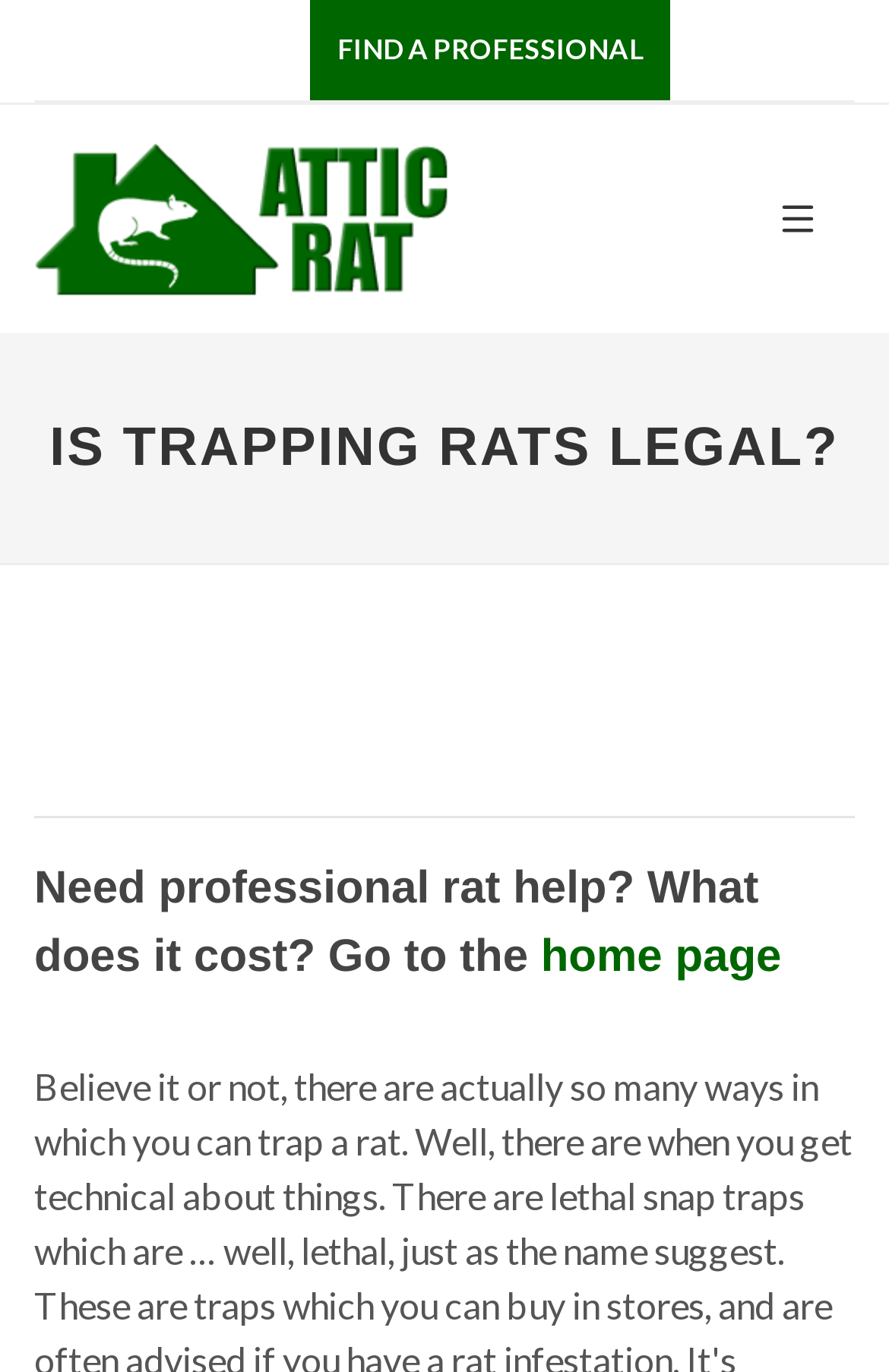Use a single word or phrase to answer the question: 
What is the orientation of the separator at [0.038, 0.594, 0.962, 0.596]?

Horizontal